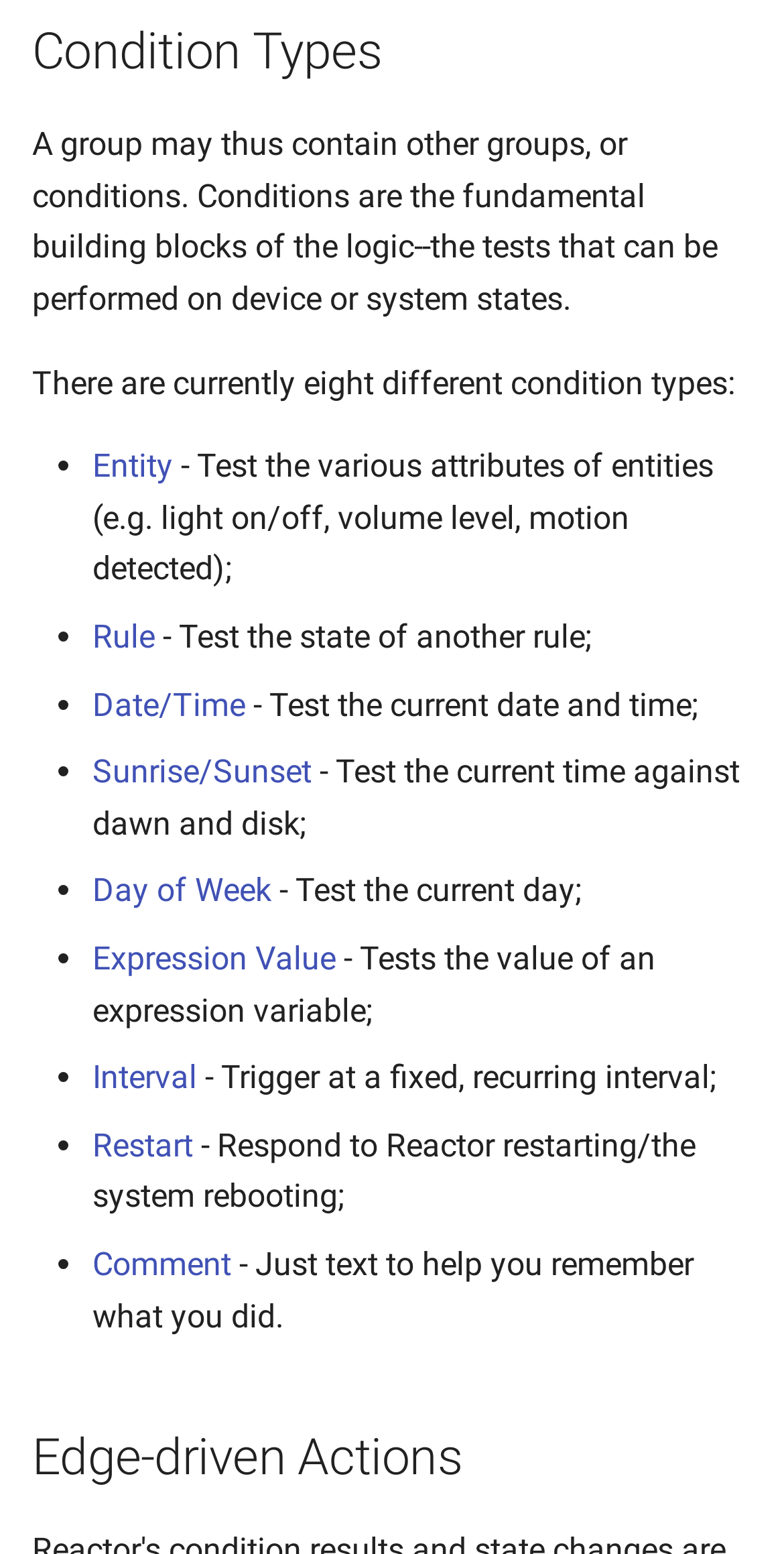Find the bounding box coordinates of the clickable element required to execute the following instruction: "Explore Date/Time". Provide the coordinates as four float numbers between 0 and 1, i.e., [left, top, right, bottom].

[0.118, 0.441, 0.313, 0.465]